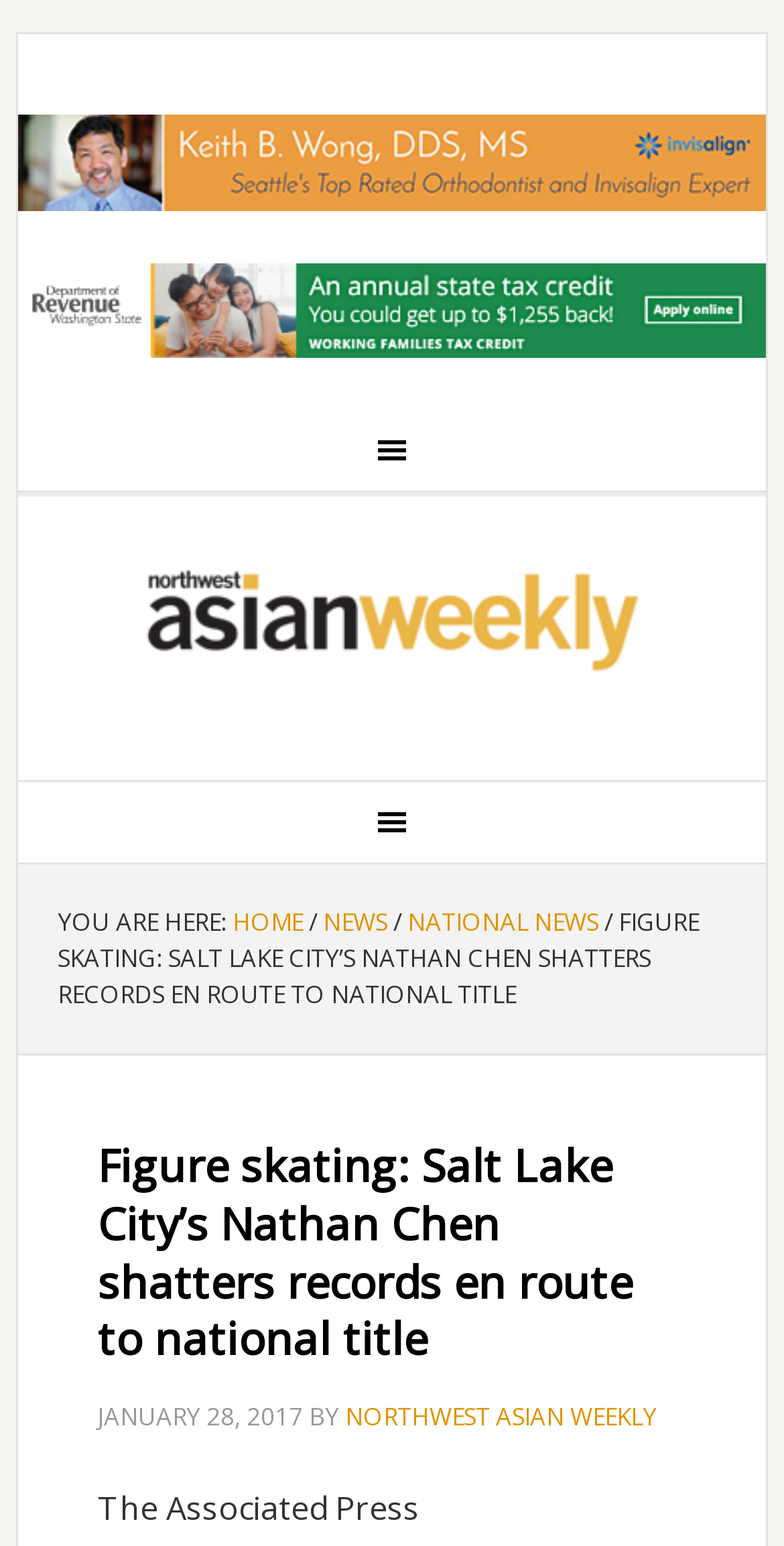What is the name of the news organization associated with the article?
Please answer the question with as much detail as possible using the screenshot.

The name of the news organization associated with the article is 'The Associated Press', as indicated by the static text element located below the header.